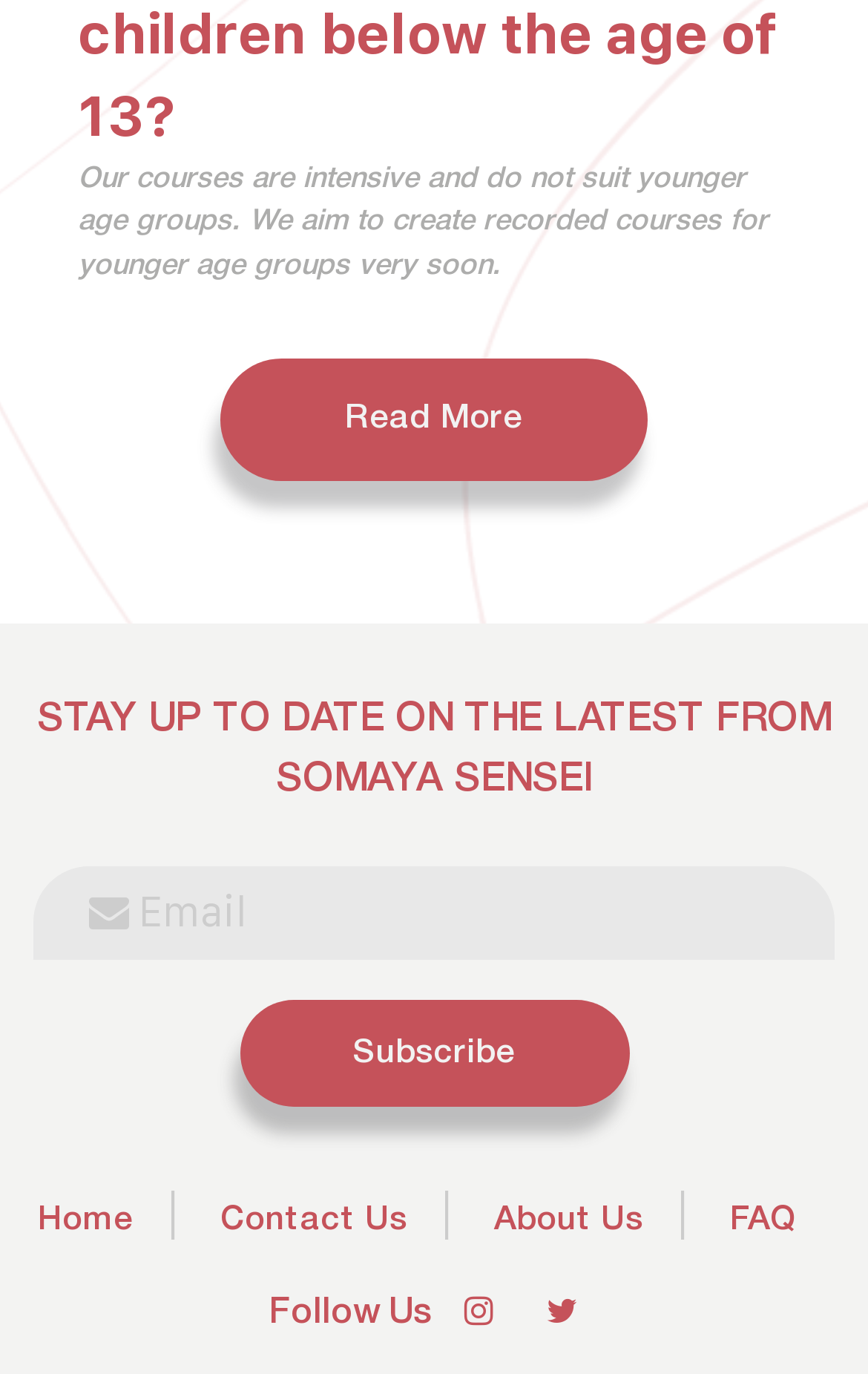Please find and report the bounding box coordinates of the element to click in order to perform the following action: "Follow us on Facebook". The coordinates should be expressed as four float numbers between 0 and 1, in the format [left, top, right, bottom].

[0.604, 0.937, 0.691, 0.976]